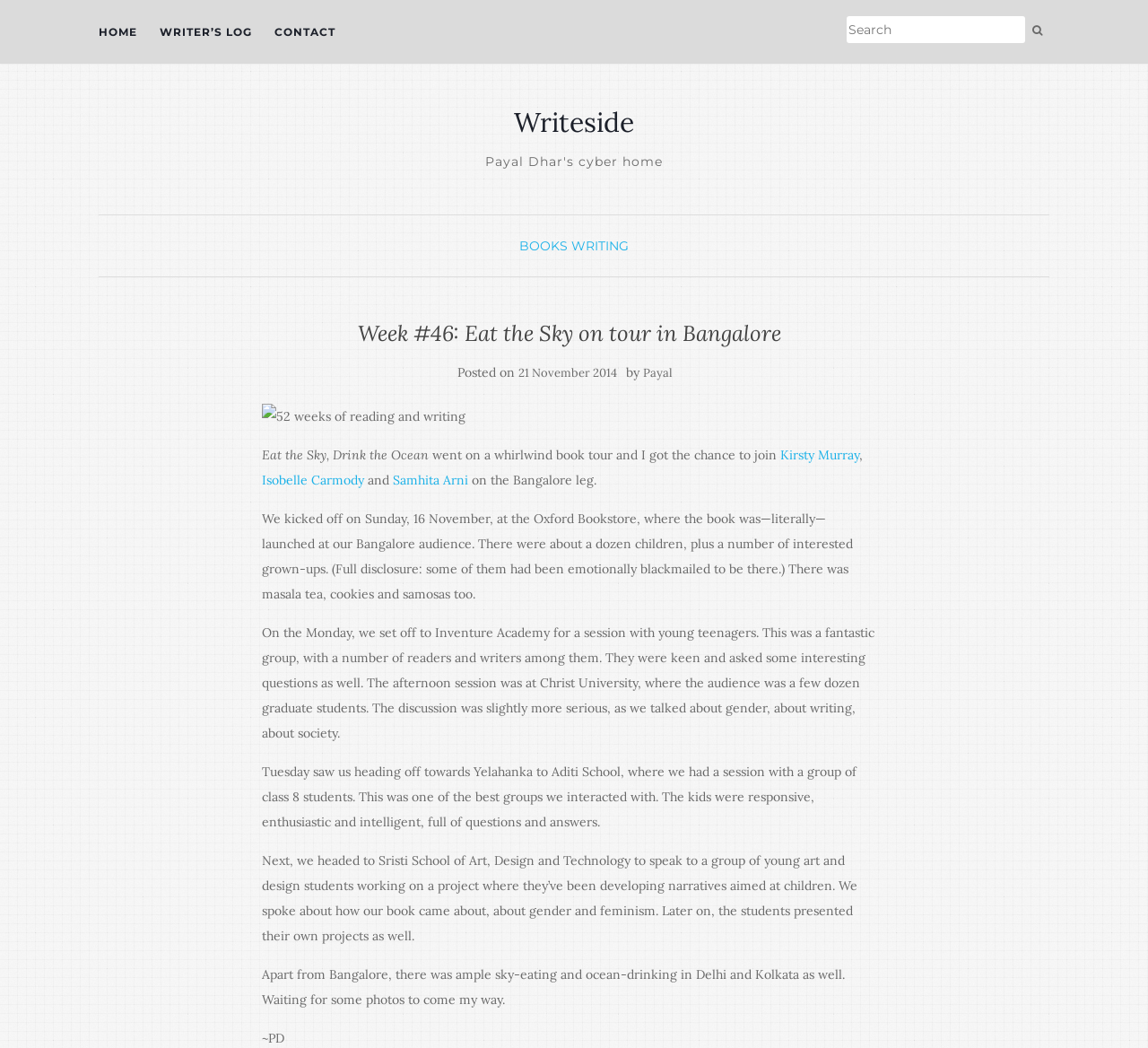Answer the question briefly using a single word or phrase: 
What is the name of the book being toured?

Eat the Sky, Drink the Ocean